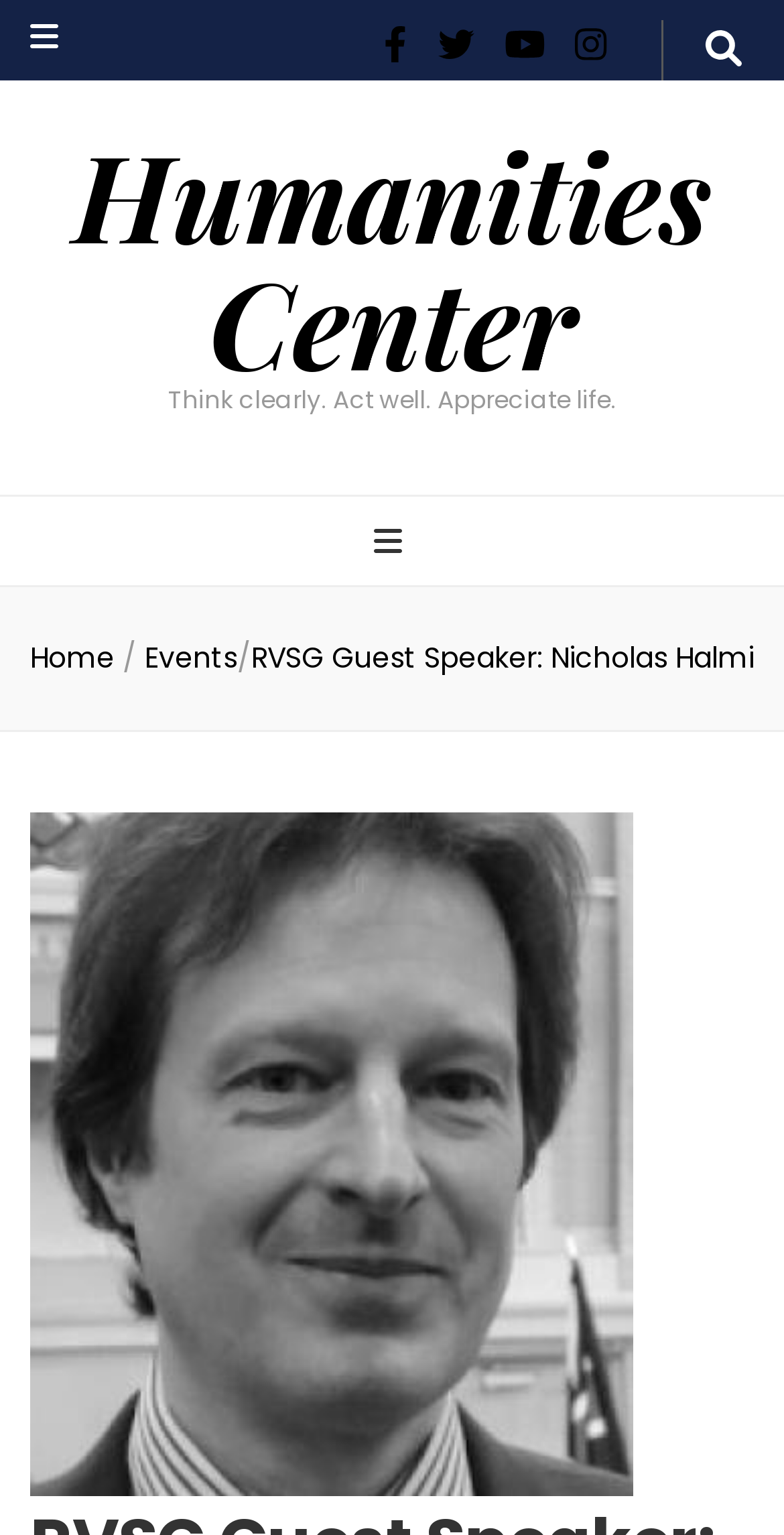Using the given description, provide the bounding box coordinates formatted as (top-left x, top-left y, bottom-right x, bottom-right y), with all values being floating point numbers between 0 and 1. Description: Humanities Center

[0.094, 0.074, 0.906, 0.261]